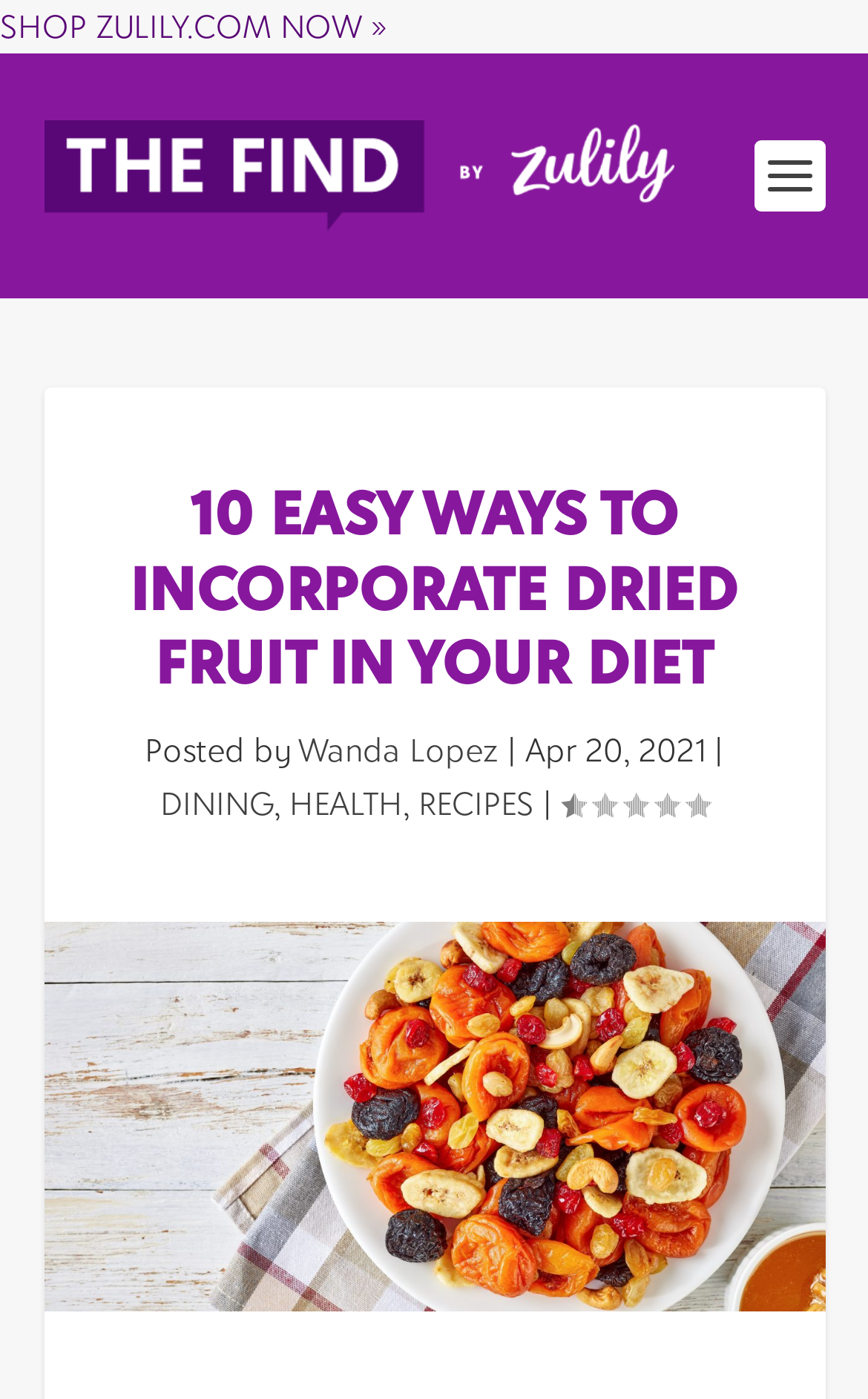Use a single word or phrase to answer the question: 
How many images are on the webpage?

2